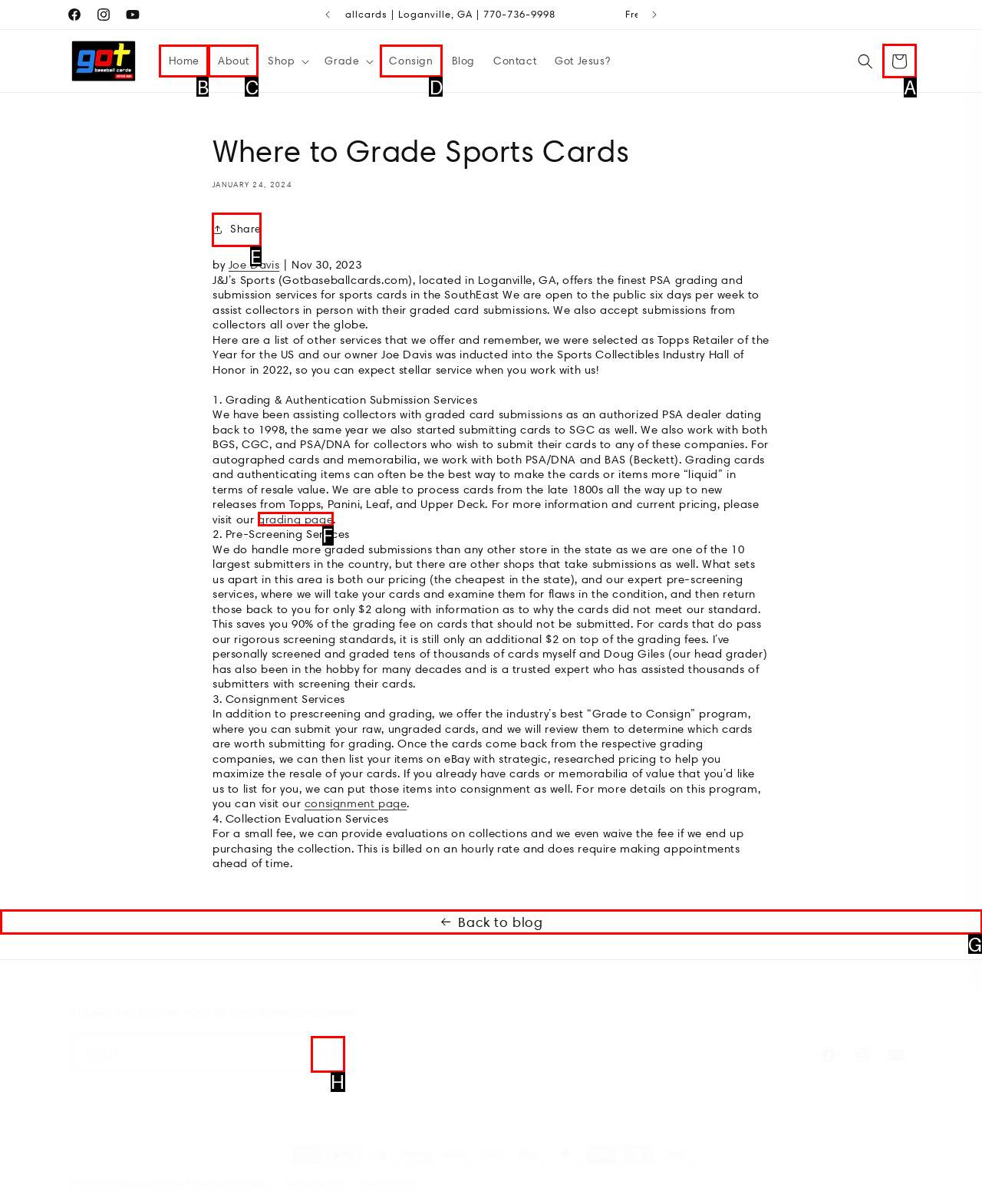Select the proper UI element to click in order to perform the following task: Share the current page. Indicate your choice with the letter of the appropriate option.

E